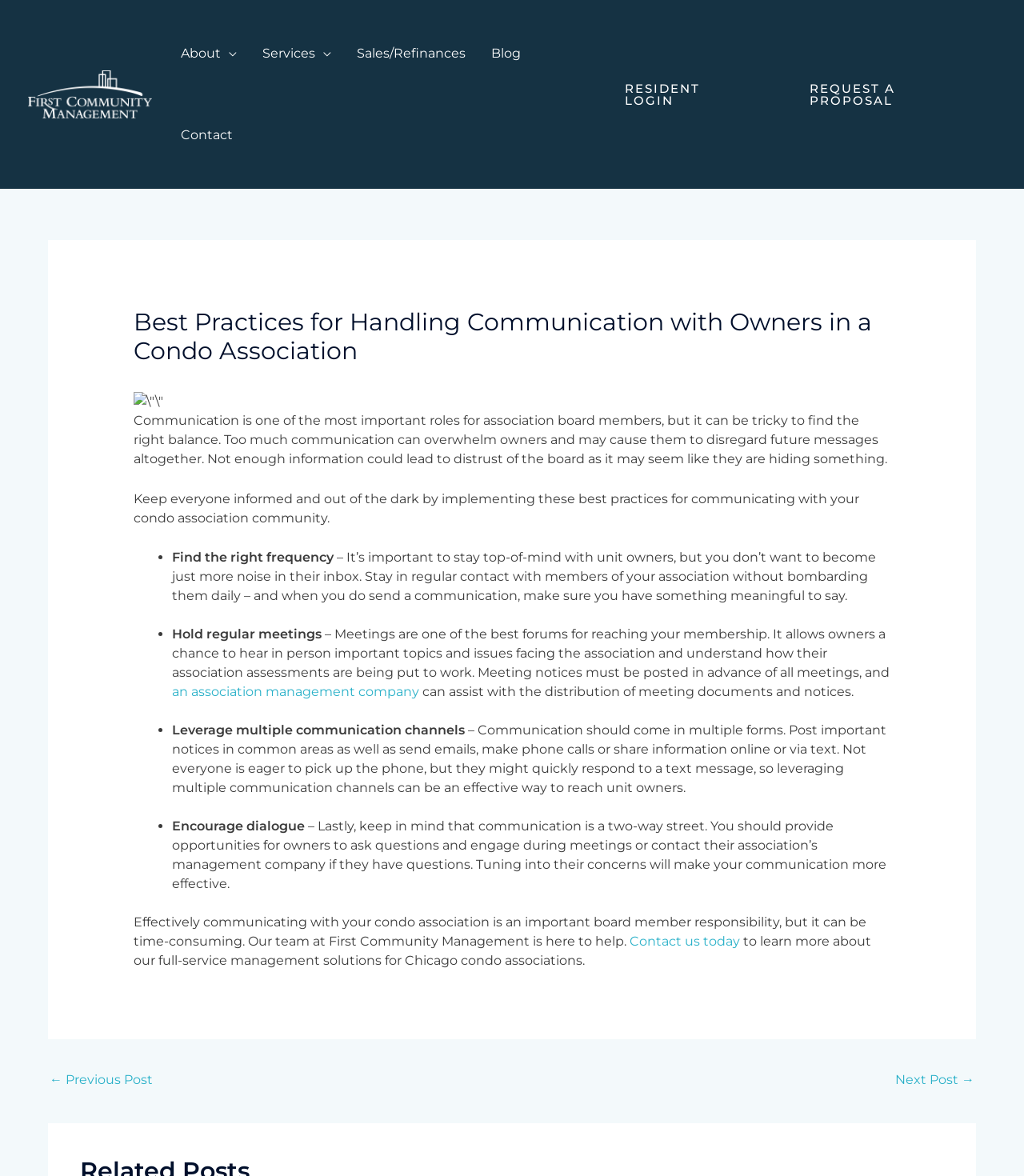What is the benefit of encouraging dialogue in condo associations?
Look at the image and respond to the question as thoroughly as possible.

The webpage suggests that encouraging dialogue between the condo association and owners can make communication more effective, as it allows owners to ask questions and engage during meetings, and the association can tune into their concerns.